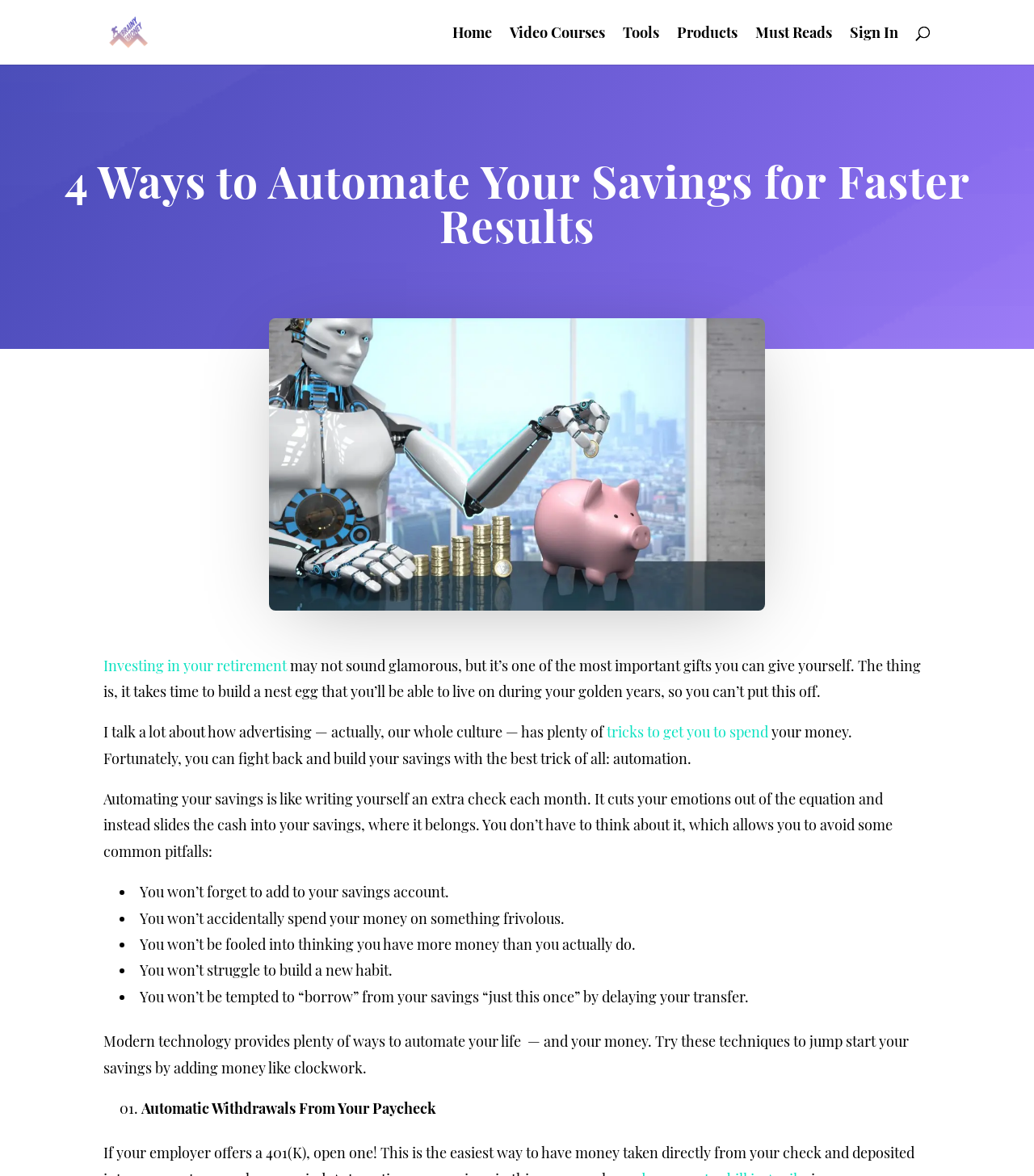What is the benefit of automating savings?
Please answer the question with as much detail and depth as you can.

The benefit of automating savings is obtained from the paragraph that mentions automating savings helps to avoid common pitfalls such as forgetting to add to the savings account, accidentally spending money, and being fooled into thinking one has more money than they actually do.